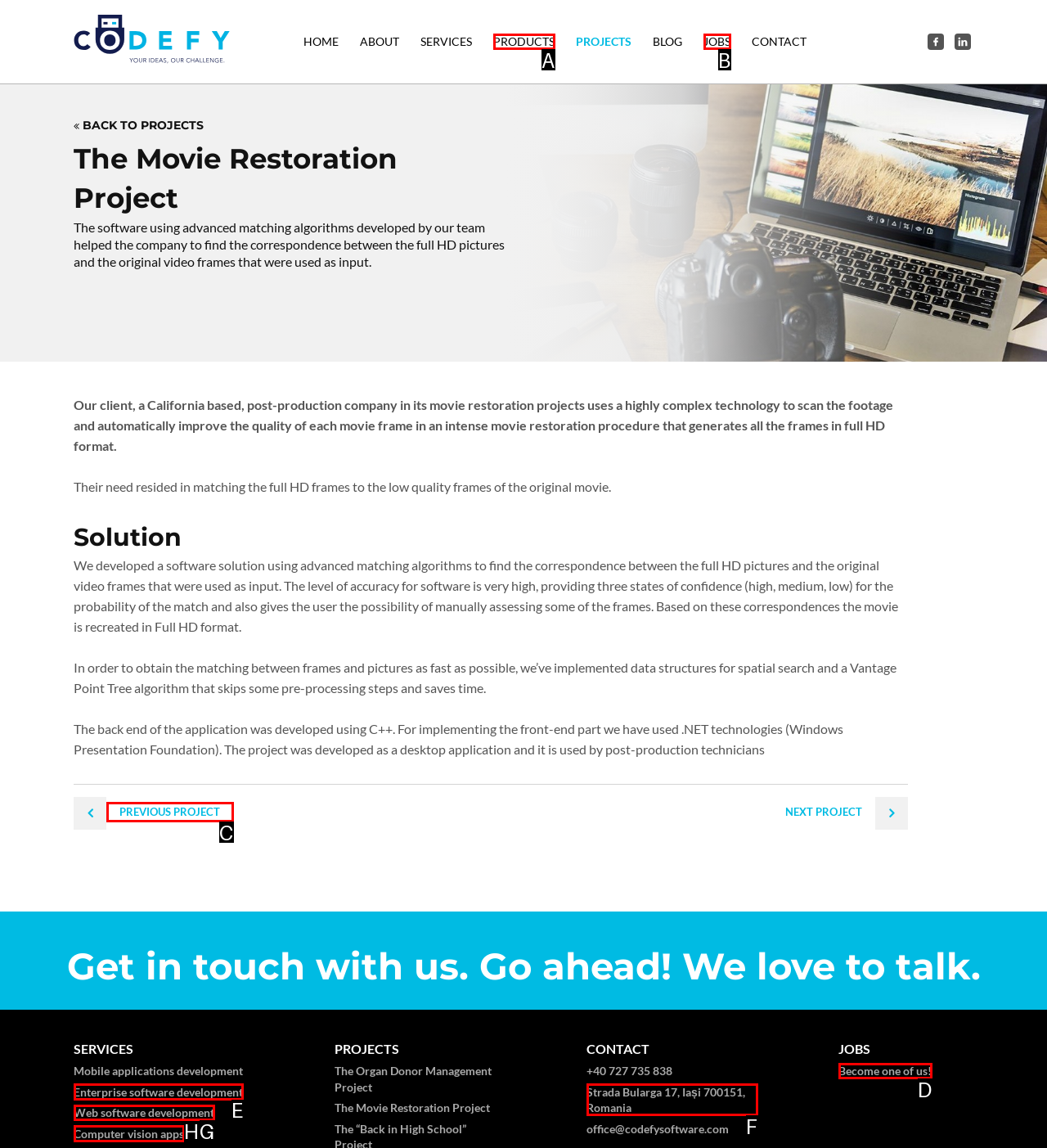Tell me which one HTML element you should click to complete the following task: Go to the previous project
Answer with the option's letter from the given choices directly.

C